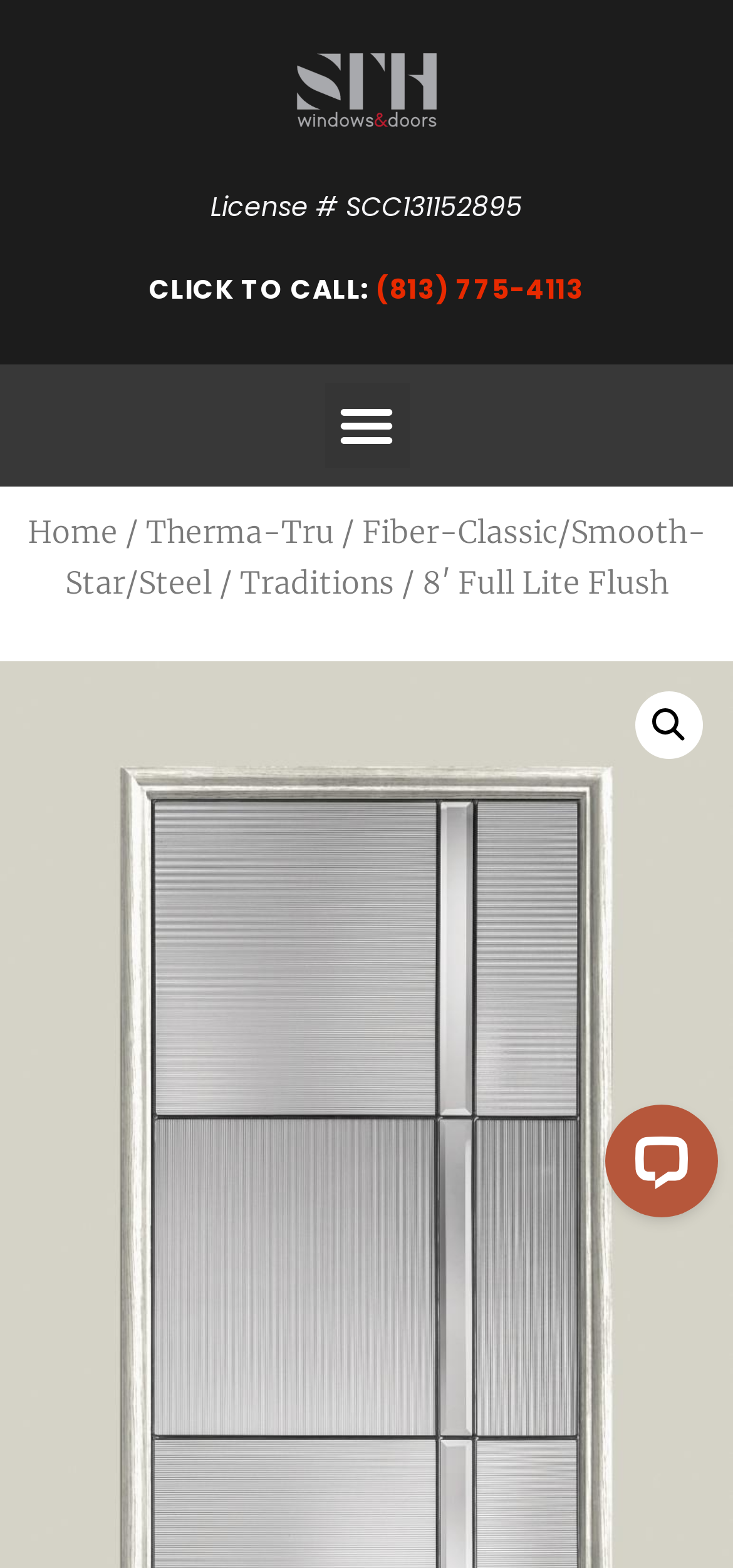Please find the main title text of this webpage.

8′ FULL LITE FLUSH